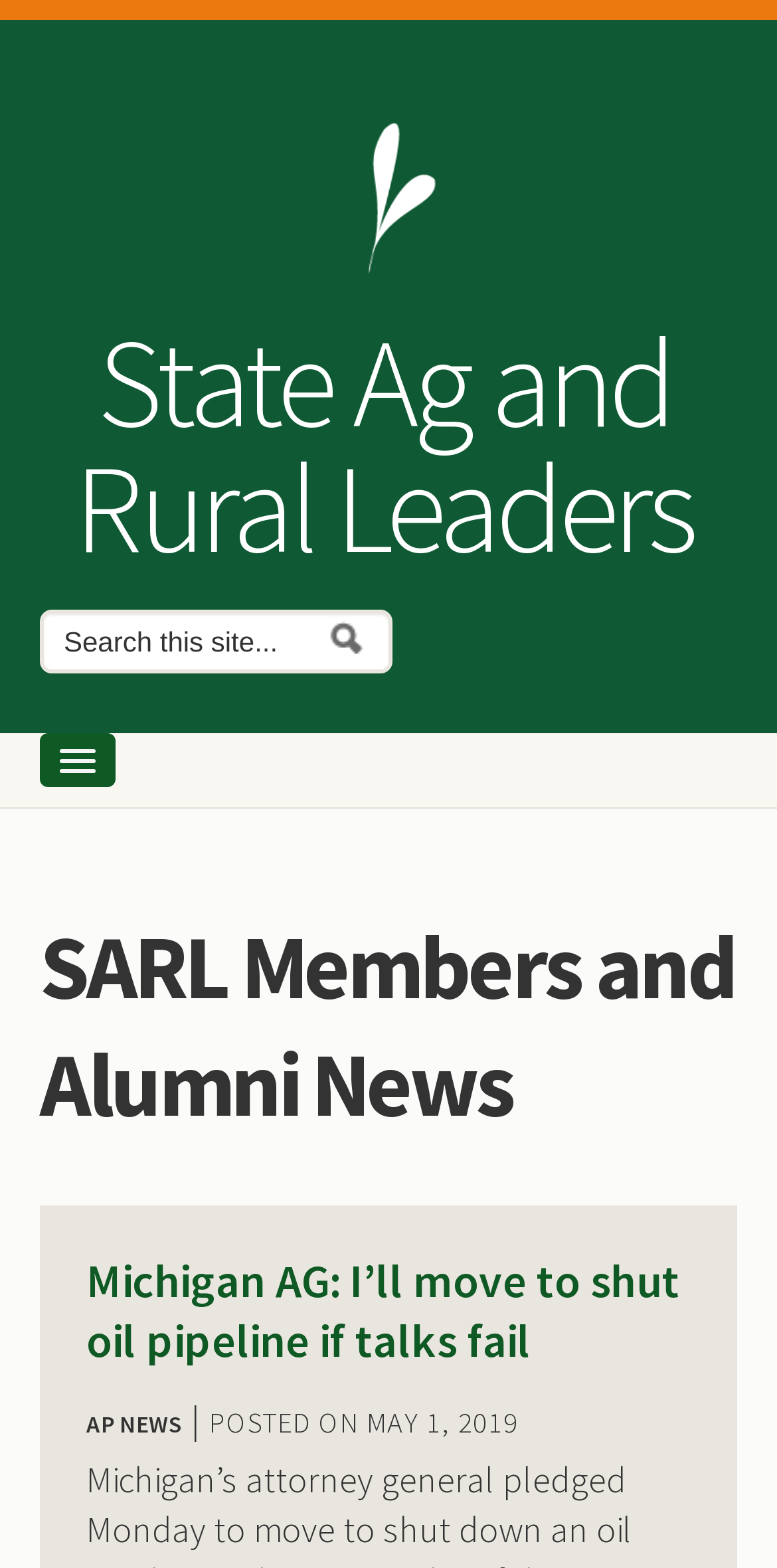What is the title of the first news article?
Refer to the image and provide a thorough answer to the question.

The first news article is located below the search form, and it has a heading with the title 'Michigan AG: I’ll move to shut oil pipeline if talks fail'. This title is also a link, indicating that users can click on it to read the full article.